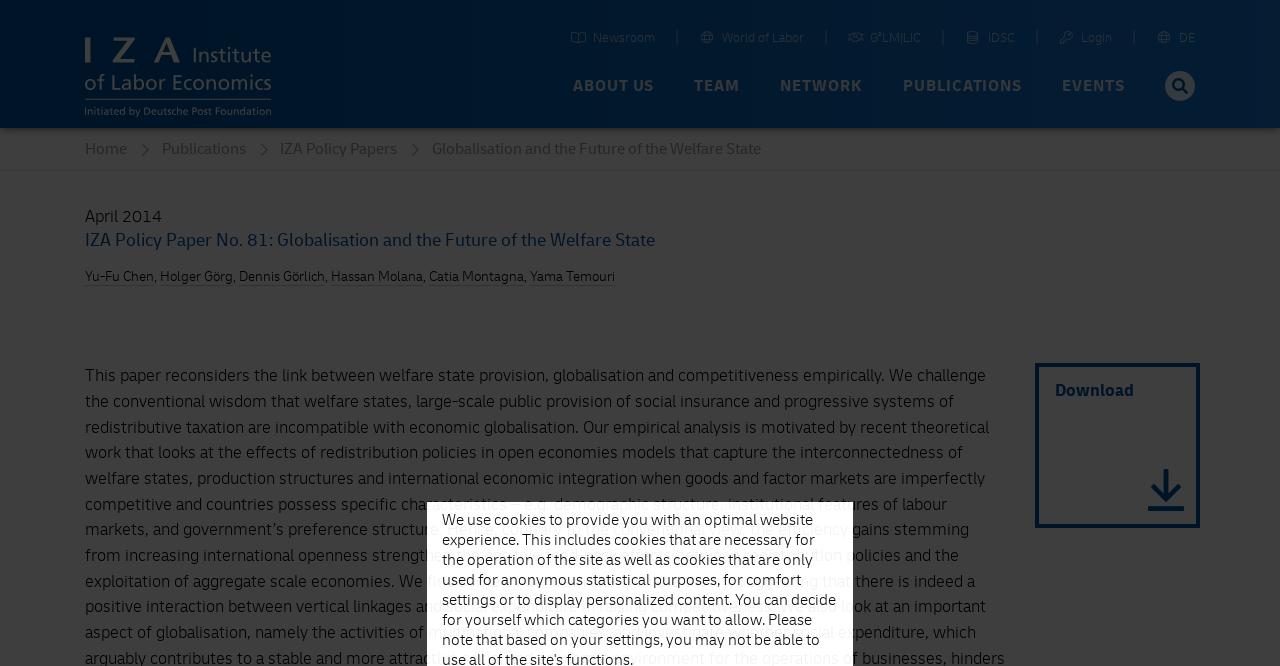What is the name of the institute?
Look at the image and respond with a one-word or short-phrase answer.

IZA